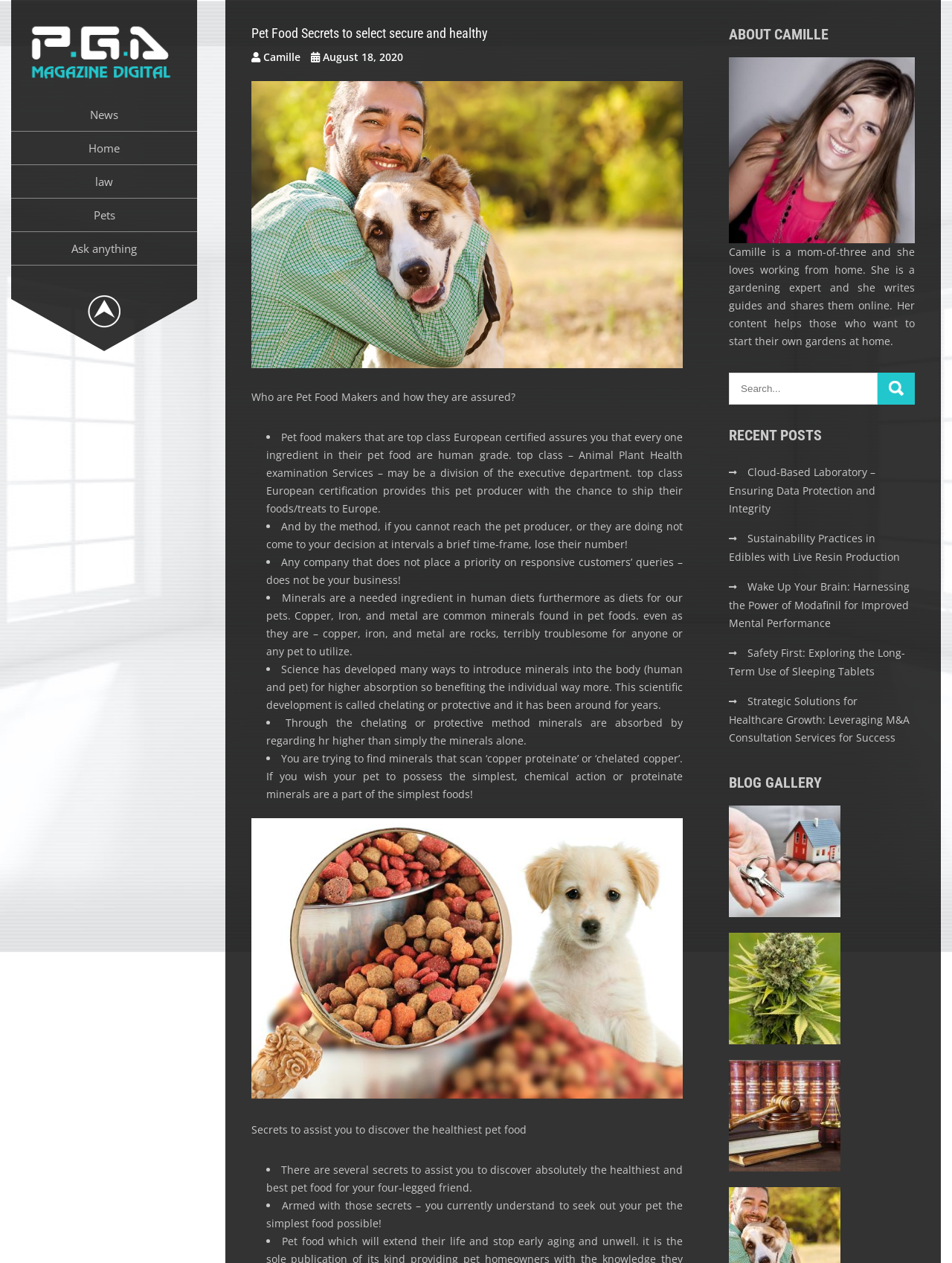Identify the bounding box for the UI element that is described as follows: "Pga Magazine Digital".

[0.049, 0.068, 0.181, 0.103]